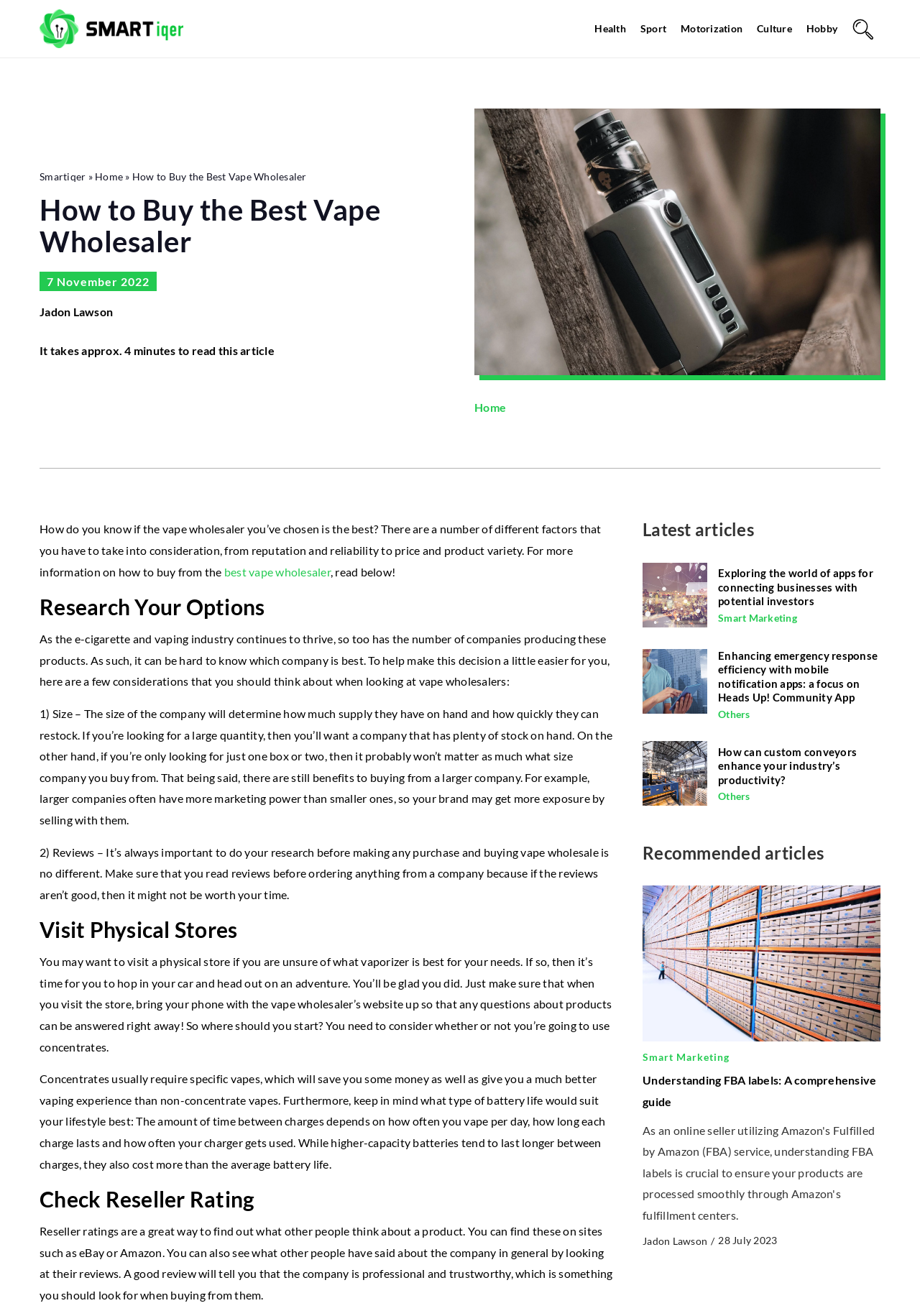What is the title of the article?
Please answer the question with a detailed and comprehensive explanation.

I found the title of the article by looking at the heading element with the text 'How to Buy the Best Vape Wholesaler' which is located at the top of the webpage.